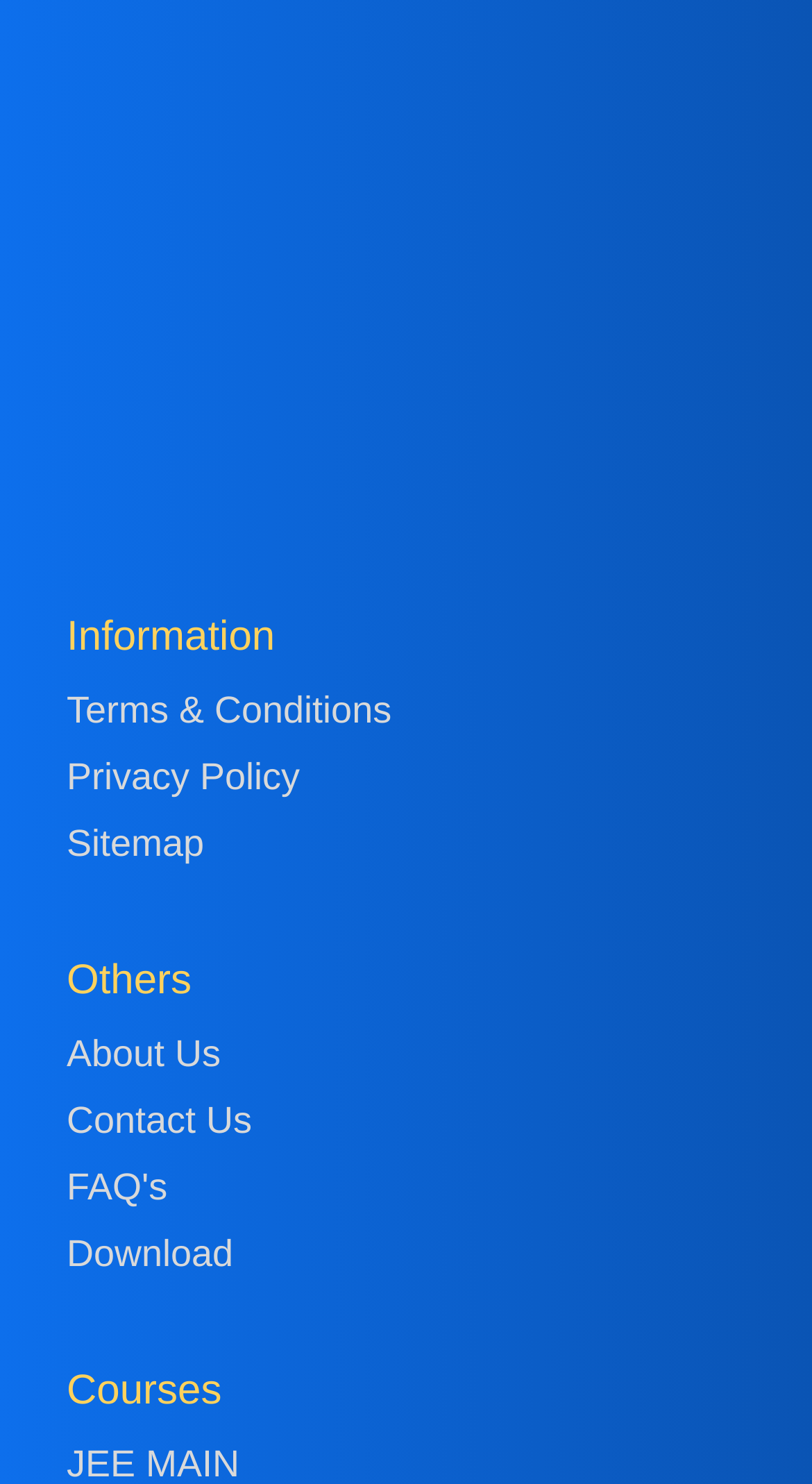Indicate the bounding box coordinates of the clickable region to achieve the following instruction: "visit facebook page."

[0.274, 0.313, 0.387, 0.337]